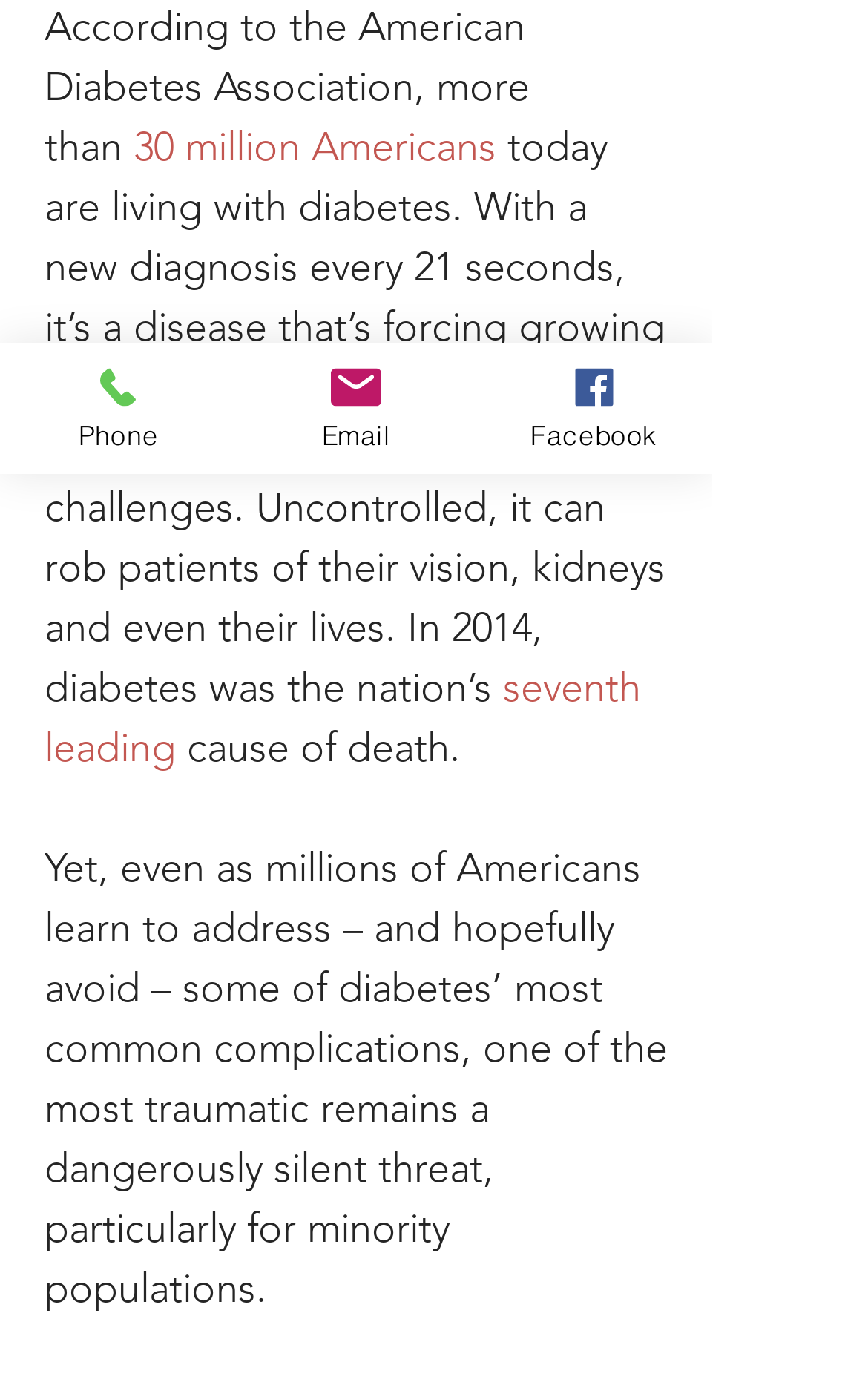Show the bounding box coordinates for the HTML element described as: "30 million Americans".

[0.154, 0.089, 0.572, 0.124]